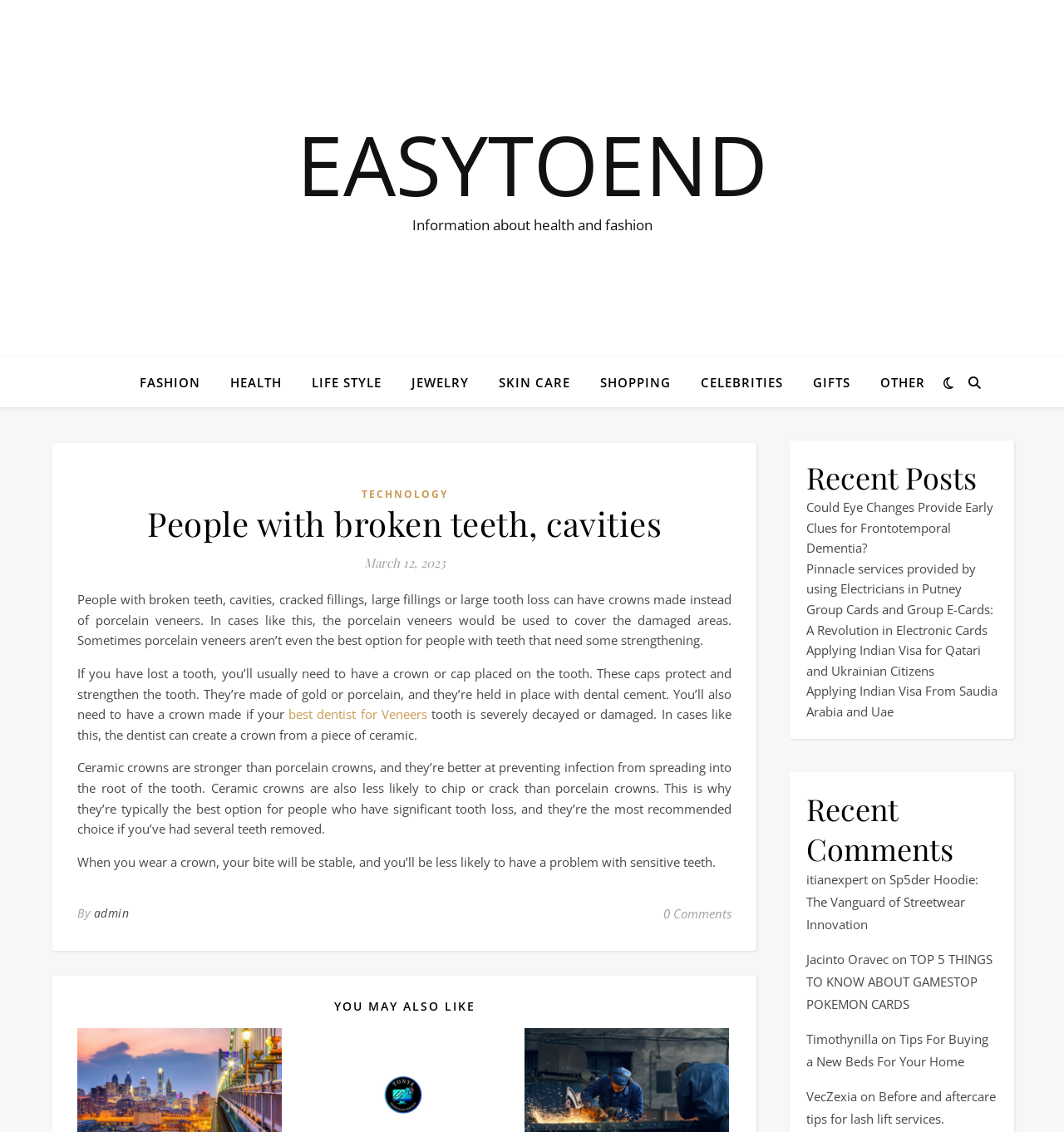What is the author of the article?
Provide a comprehensive and detailed answer to the question.

The article's footer section contains a link labeled 'admin', which suggests that 'admin' is the author of the article.